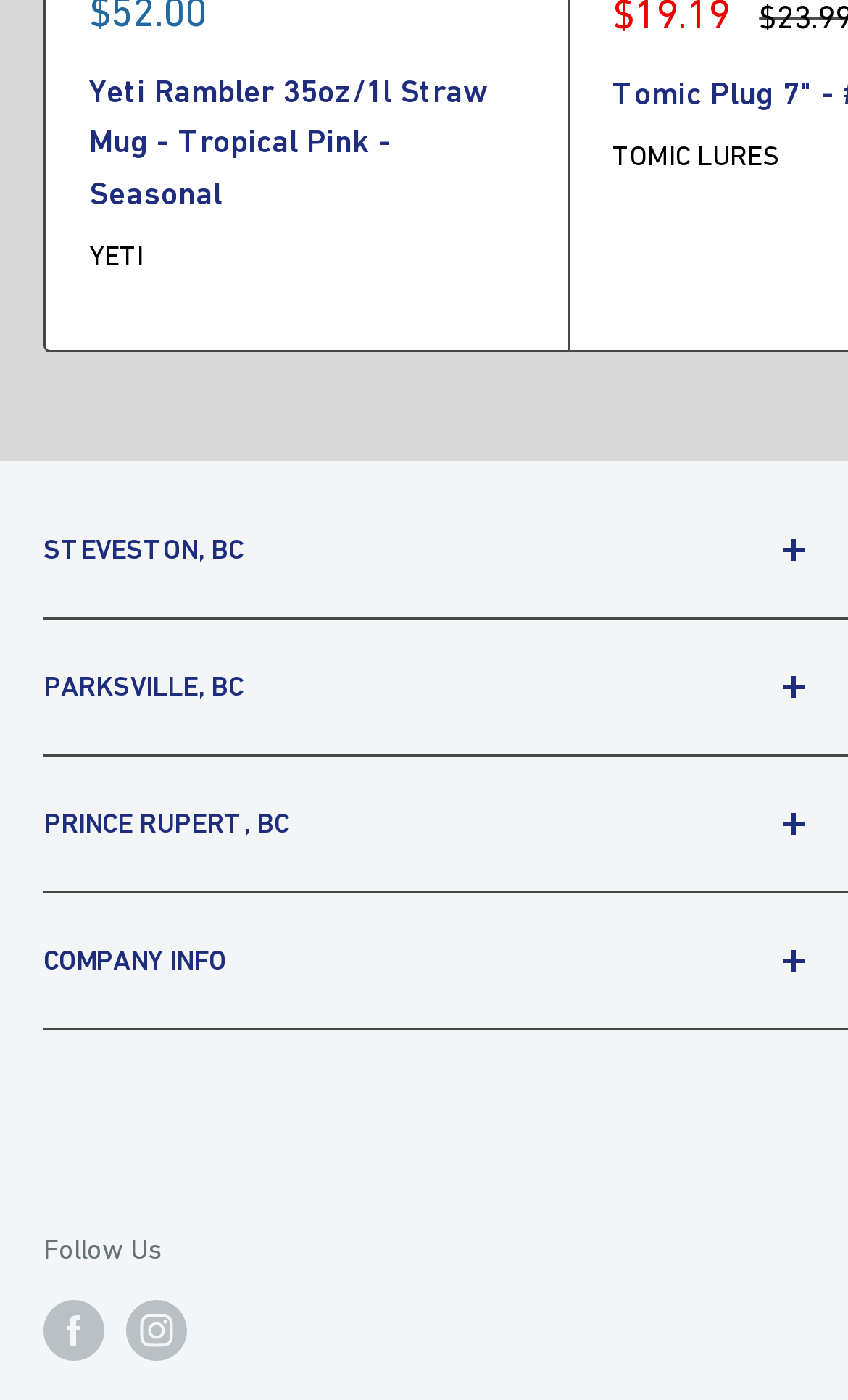Please determine the bounding box coordinates of the element to click on in order to accomplish the following task: "Follow us on Facebook". Ensure the coordinates are four float numbers ranging from 0 to 1, i.e., [left, top, right, bottom].

[0.051, 0.928, 0.123, 0.972]